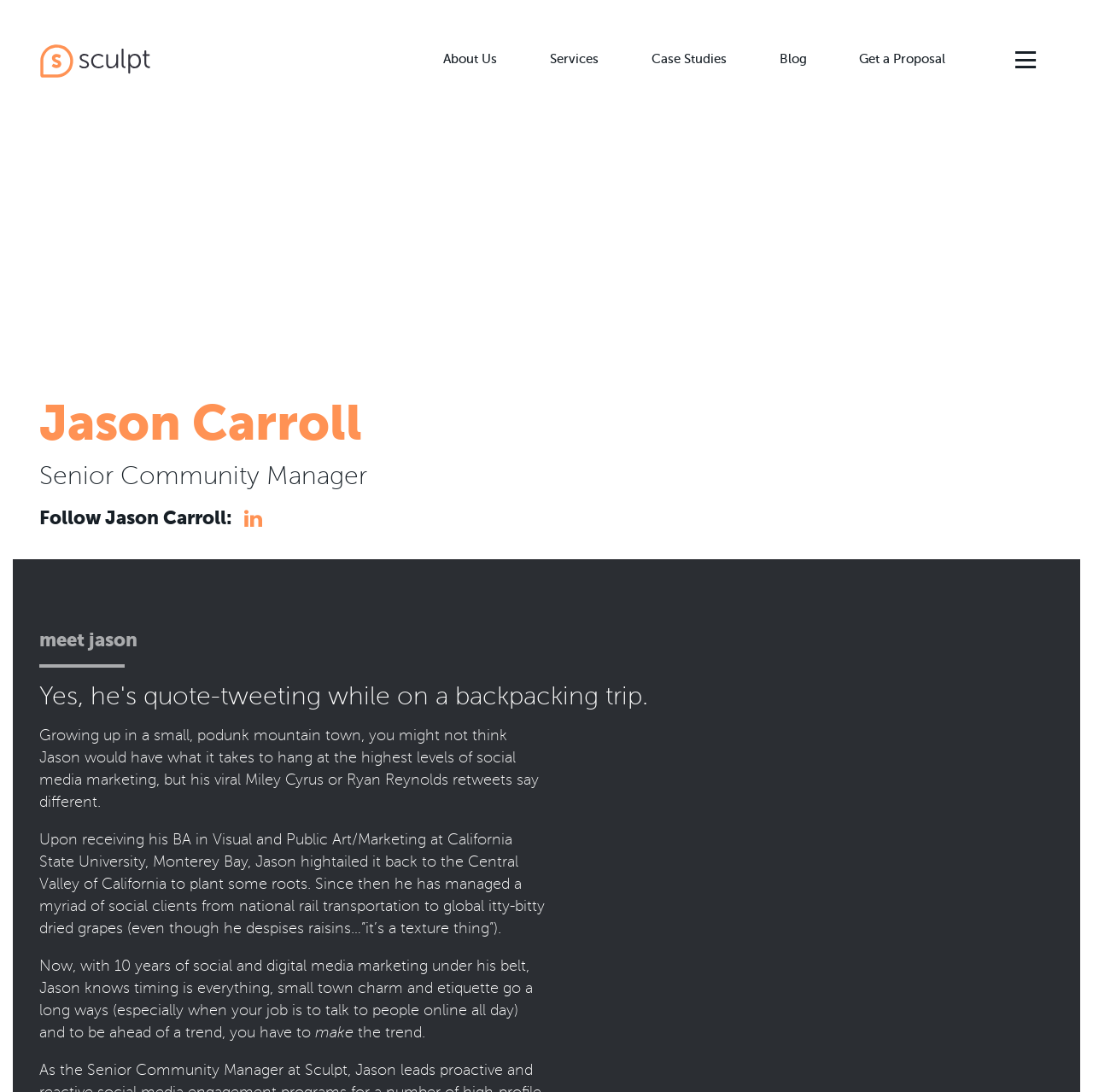What is the last word in the text 'Growing up in a small, podunk mountain town, you might not think Jason would have what it takes to hang at the highest levels of social media marketing, but his viral Miley Cyrus or Ryan Reynolds retweets say different.'?
Provide a thorough and detailed answer to the question.

I found the last word of the given text by reading the entire sentence and identifying the last word, which is 'different'.